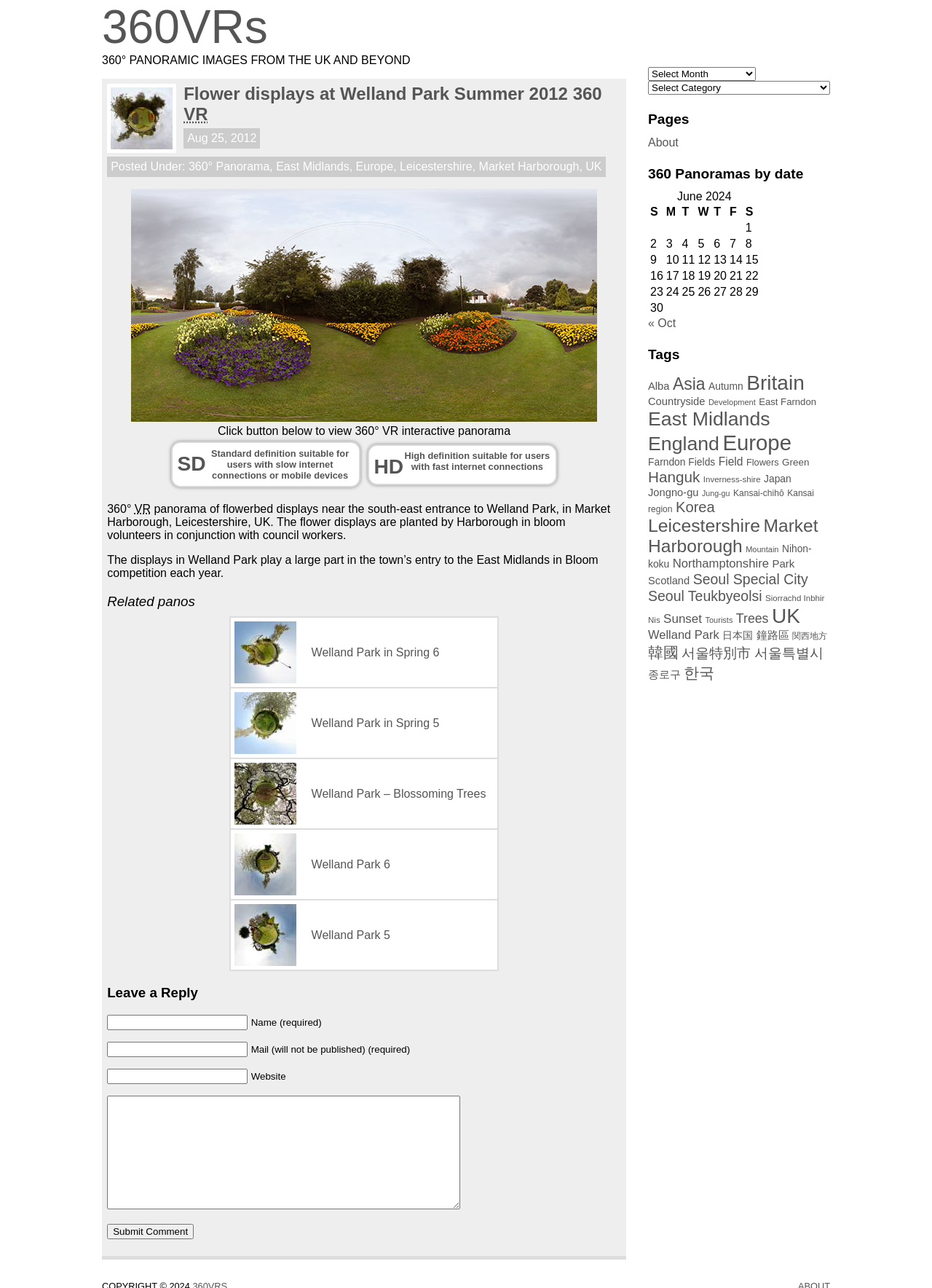Identify the bounding box for the UI element specified in this description: "parent_node: Website name="url"". The coordinates must be four float numbers between 0 and 1, formatted as [left, top, right, bottom].

[0.115, 0.829, 0.266, 0.841]